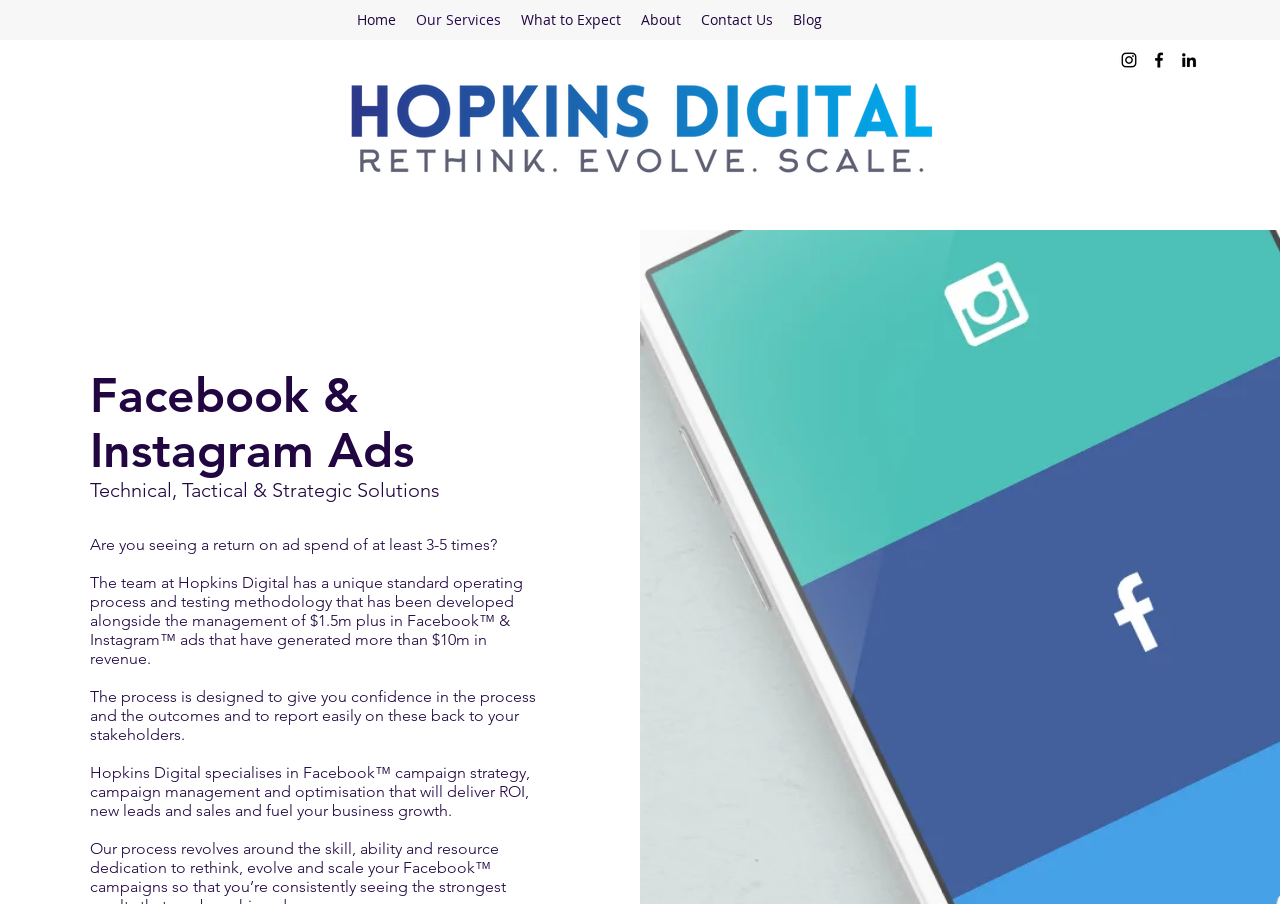Locate the bounding box coordinates of the clickable region necessary to complete the following instruction: "Check out the Blog". Provide the coordinates in the format of four float numbers between 0 and 1, i.e., [left, top, right, bottom].

[0.612, 0.006, 0.65, 0.039]